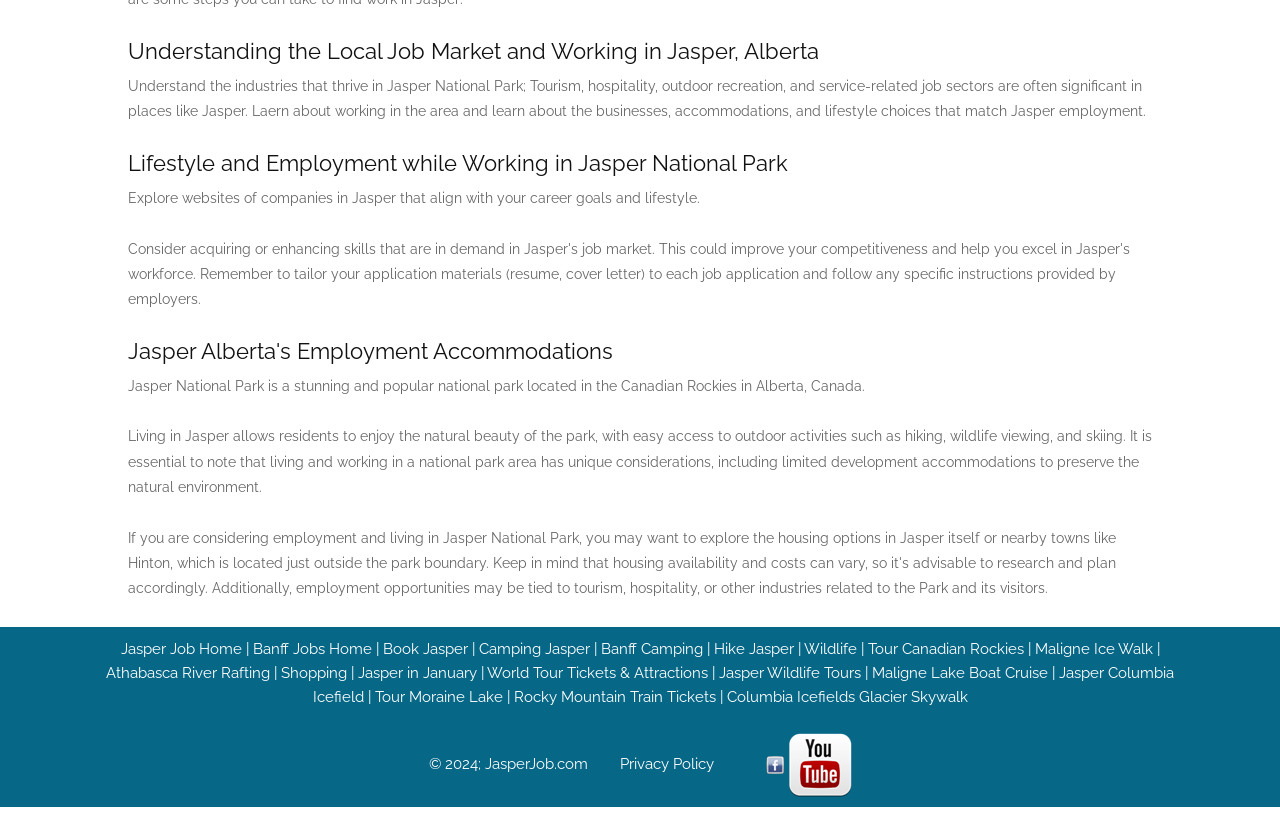Highlight the bounding box coordinates of the region I should click on to meet the following instruction: "Go hiking in Jasper".

[0.557, 0.764, 0.62, 0.786]